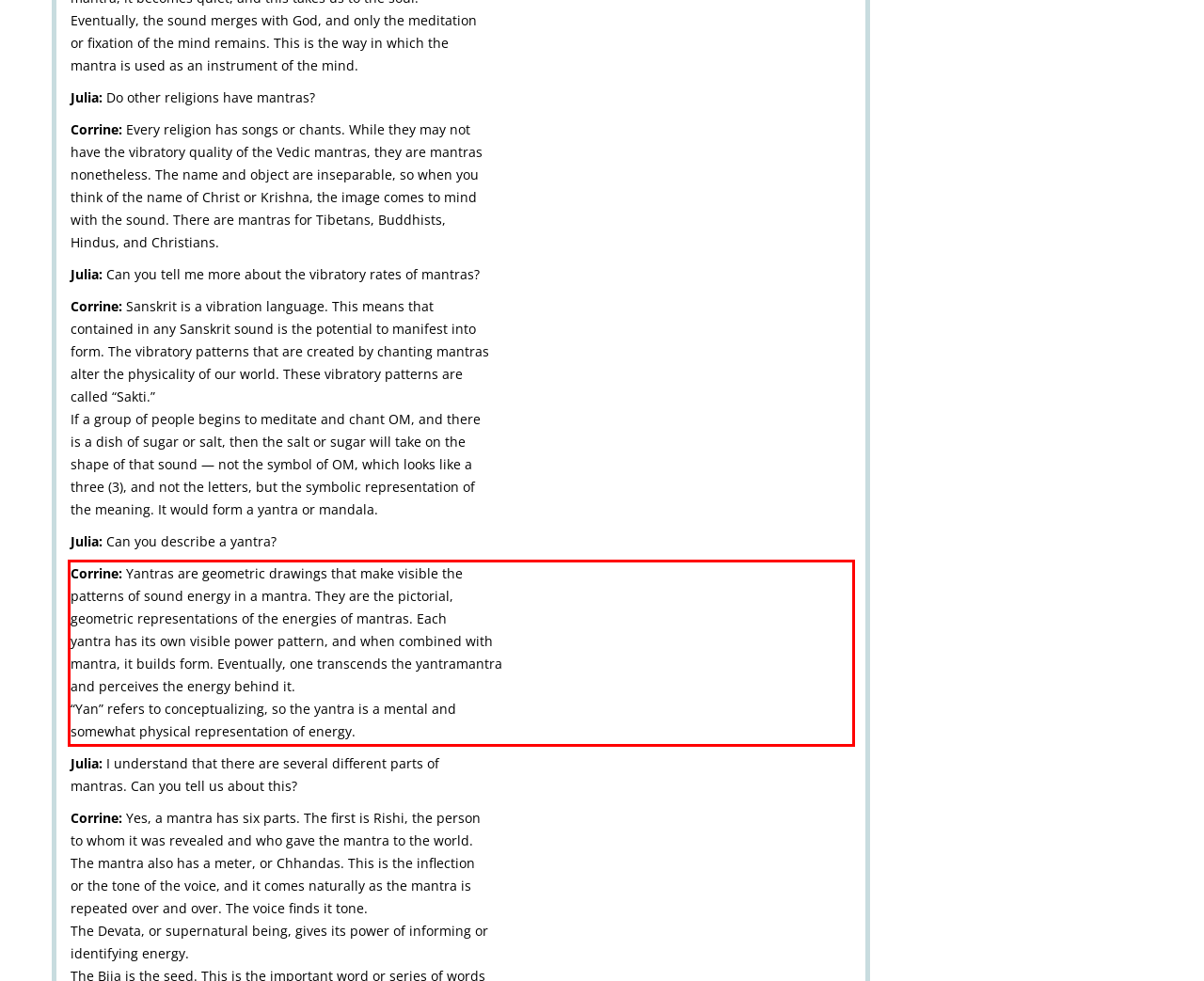Please perform OCR on the text content within the red bounding box that is highlighted in the provided webpage screenshot.

Corrine: Yantras are geometric drawings that make visible the patterns of sound energy in a mantra. They are the pictorial, geometric representations of the energies of mantras. Each yantra has its own visible power pattern, and when combined with mantra, it builds form. Eventually, one transcends the yantramantra and perceives the energy behind it. “Yan” refers to conceptualizing, so the yantra is a mental and somewhat physical representation of energy.